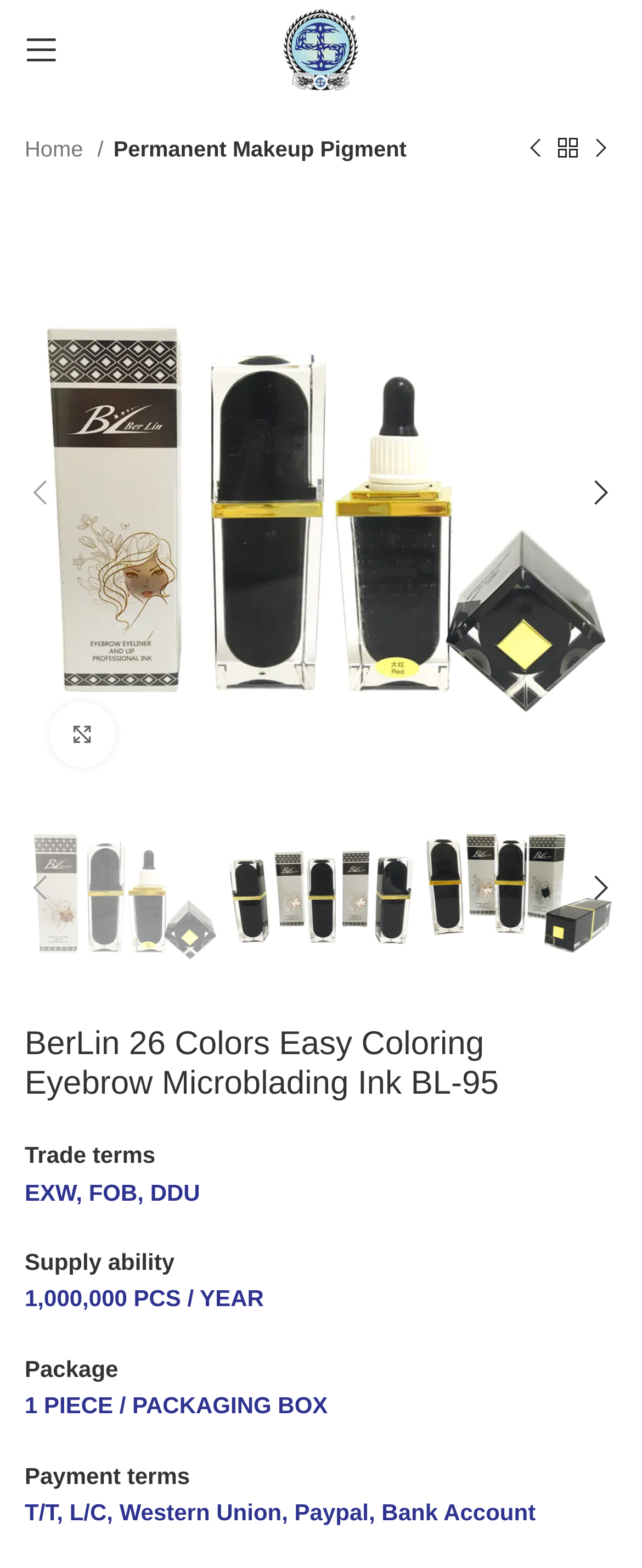What are the payment terms?
Please use the image to deliver a detailed and complete answer.

I found the payment terms by looking at the DescriptionList element on the webpage, which has a term 'Payment terms' and a detail 'T/T, L/C, Western Union, Paypal, Bank Account'.